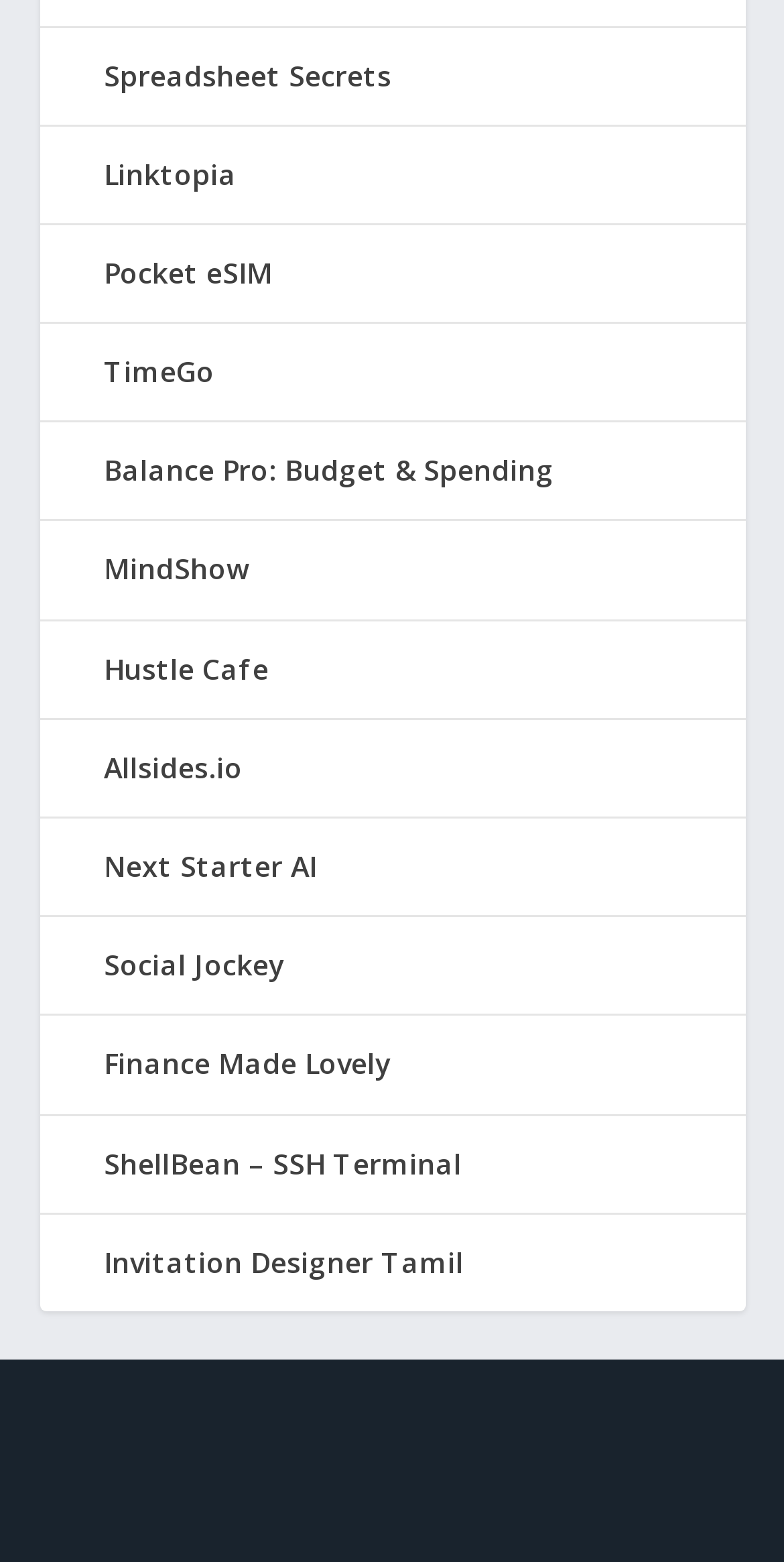Please find the bounding box for the following UI element description. Provide the coordinates in (top-left x, top-left y, bottom-right x, bottom-right y) format, with values between 0 and 1: Balance Pro: Budget & Spending

[0.132, 0.289, 0.706, 0.313]